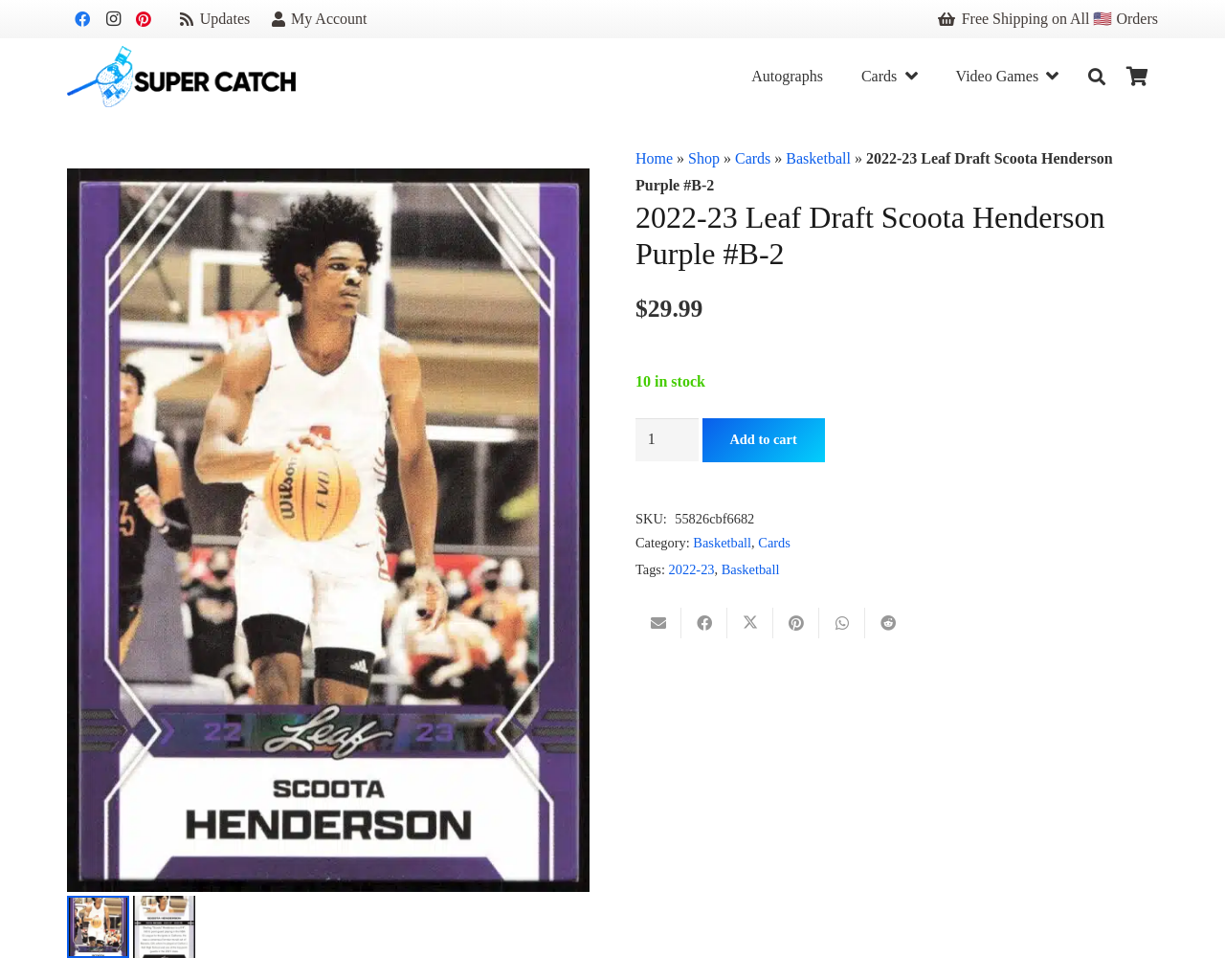How many social media links are at the top of the page?
Please ensure your answer is as detailed and informative as possible.

I found the social media links at the top of the page by looking at the link elements with text 'Facebook', 'Instagram', and 'Pinterest'. There are three of these links, indicating that there are three social media links at the top of the page.